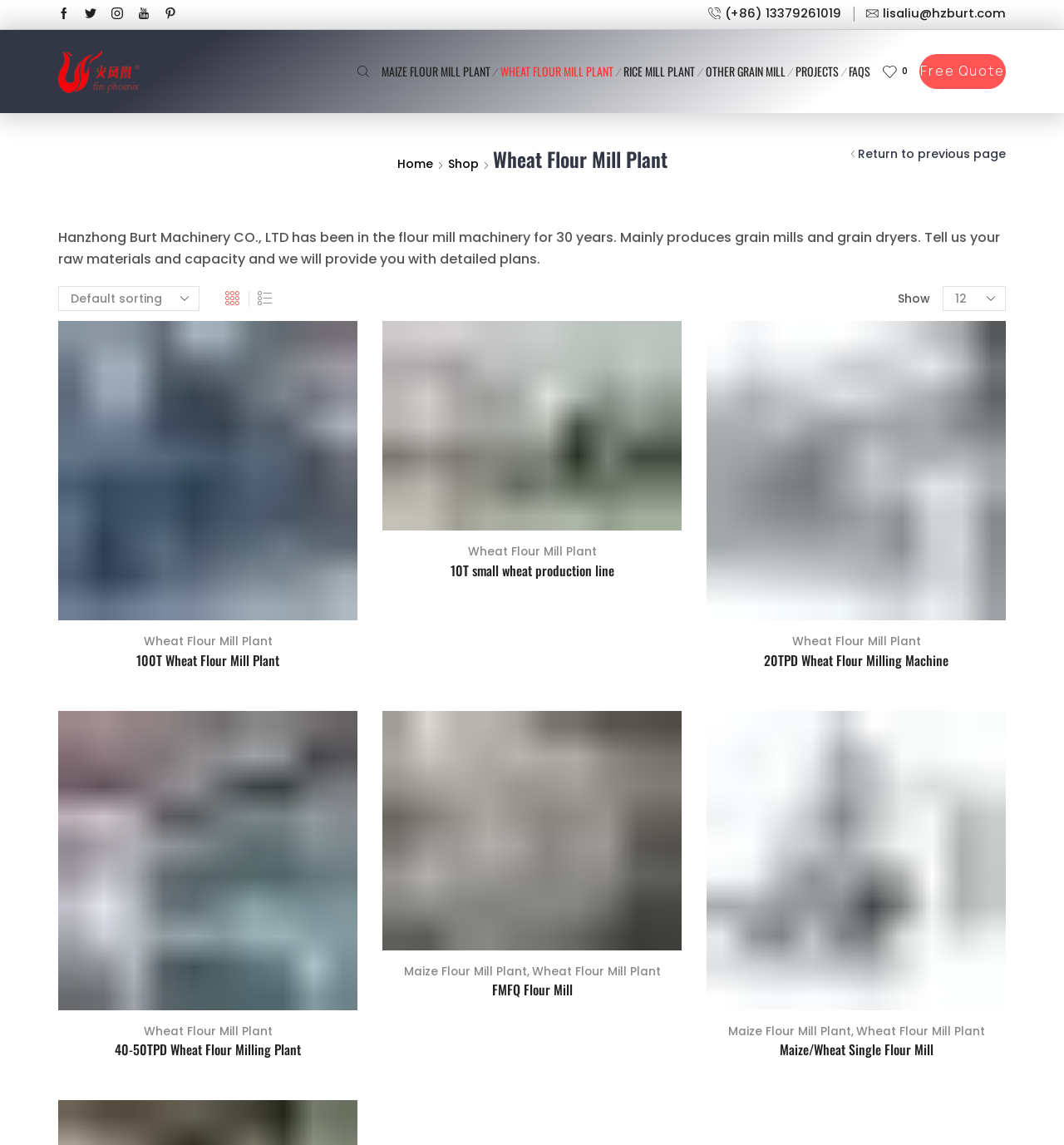Please specify the bounding box coordinates of the clickable section necessary to execute the following command: "Contact through phone number".

[0.681, 0.004, 0.791, 0.019]